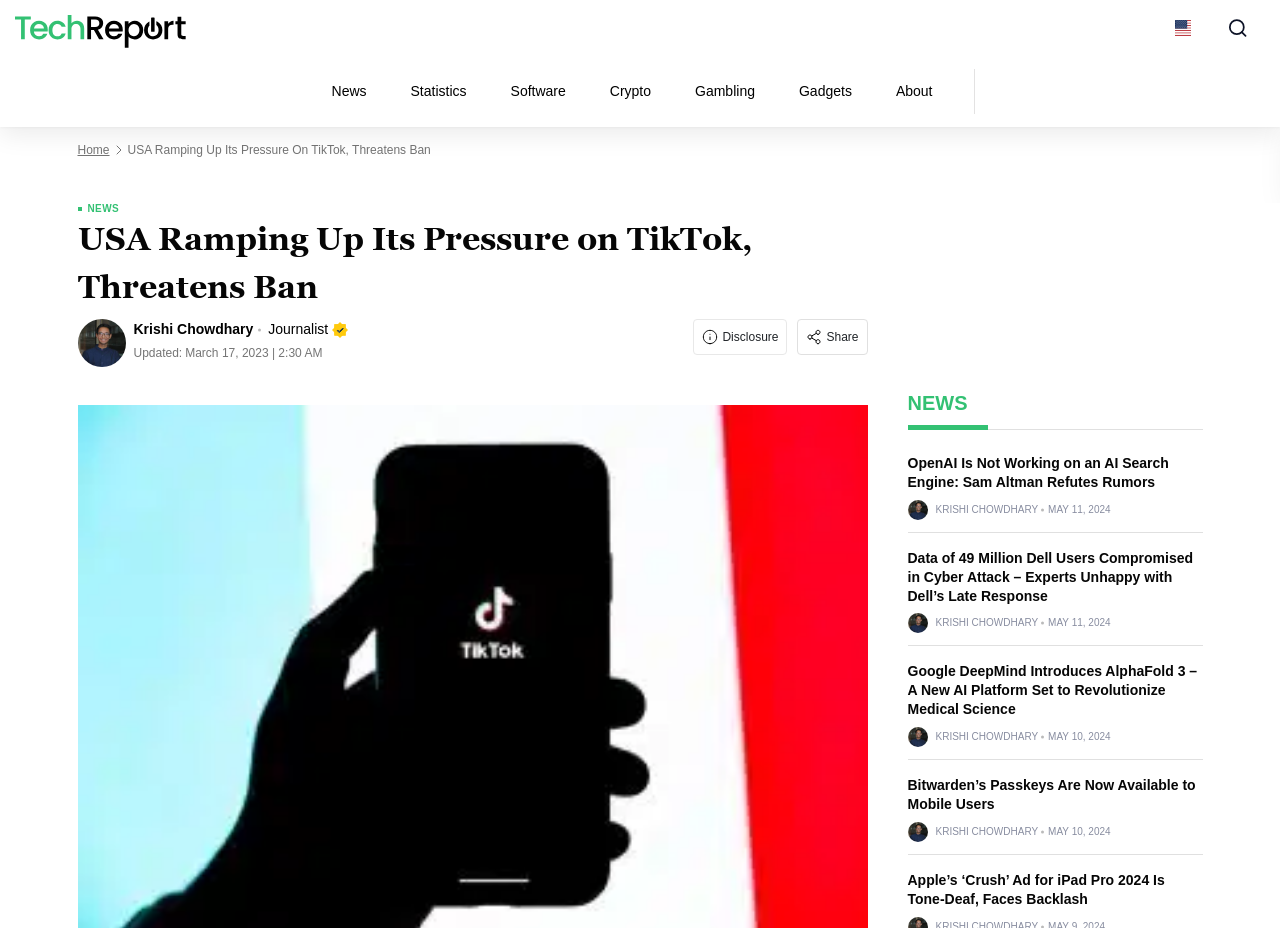Convey a detailed summary of the webpage, mentioning all key elements.

The webpage appears to be a news article page, with a focus on technology and business news. At the top of the page, there is a navigation menu with links to various categories such as "News", "Statistics", "Software", and more. Below the navigation menu, there is a button to switch the language to English, accompanied by a small flag icon.

The main content of the page is a news article with the title "USA Ramping Up Its Pressure On TikTok, Threatens Ban". The article has a heading, a brief summary, and a link to the author's profile. Below the article, there is a section with a list of related news articles, each with a heading, a brief summary, and a link to the full article. The related articles are arranged in a vertical list, with the most recent articles at the top.

To the right of the main content, there is a sidebar with a search icon and a button to share the article. Below the search icon, there is a section with a list of links to other news categories, such as "NEWS" and "OpenAI Is Not Working on an AI Search Engine: Sam Altman Refutes Rumors".

Throughout the page, there are various images, including icons for the language switcher, search icon, and author profile. The overall layout of the page is clean and easy to navigate, with clear headings and concise summaries for each article.